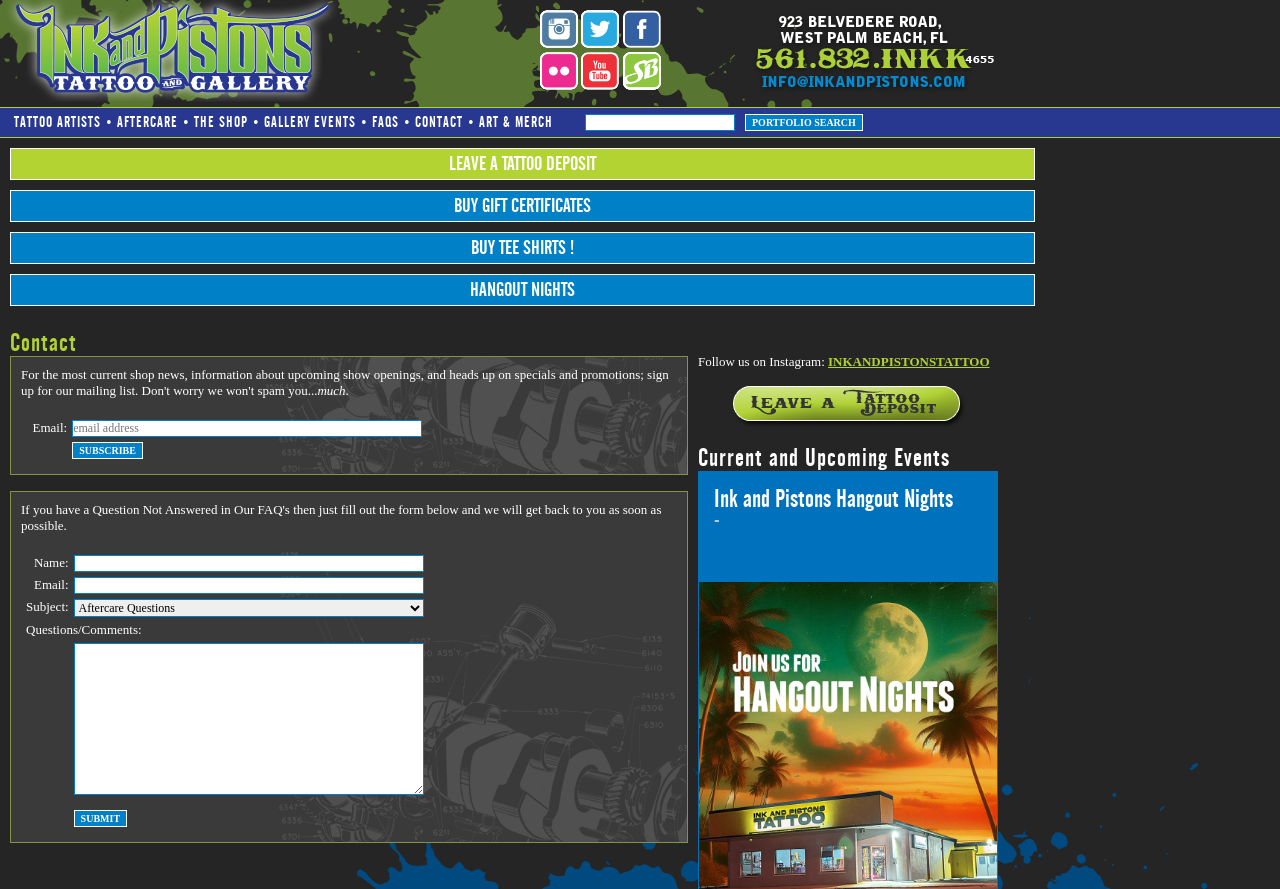Determine the bounding box coordinates for the region that must be clicked to execute the following instruction: "Submit a contact form".

[0.058, 0.911, 0.099, 0.93]